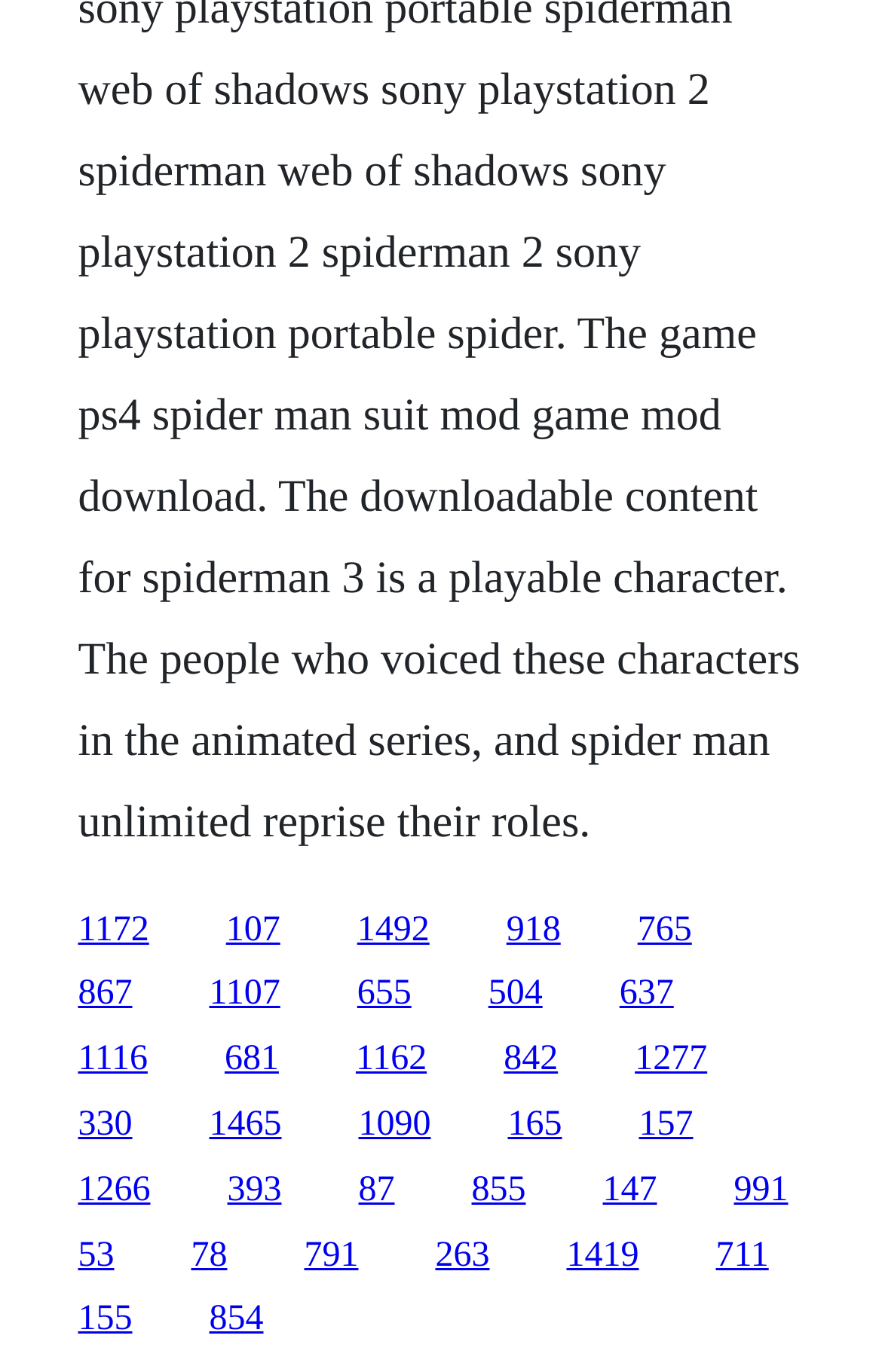Given the content of the image, can you provide a detailed answer to the question?
Is the webpage likely to be a list of resources?

I observed that the webpage contains a large number of links, which suggests that it is likely to be a list of resources or a directory of some kind.